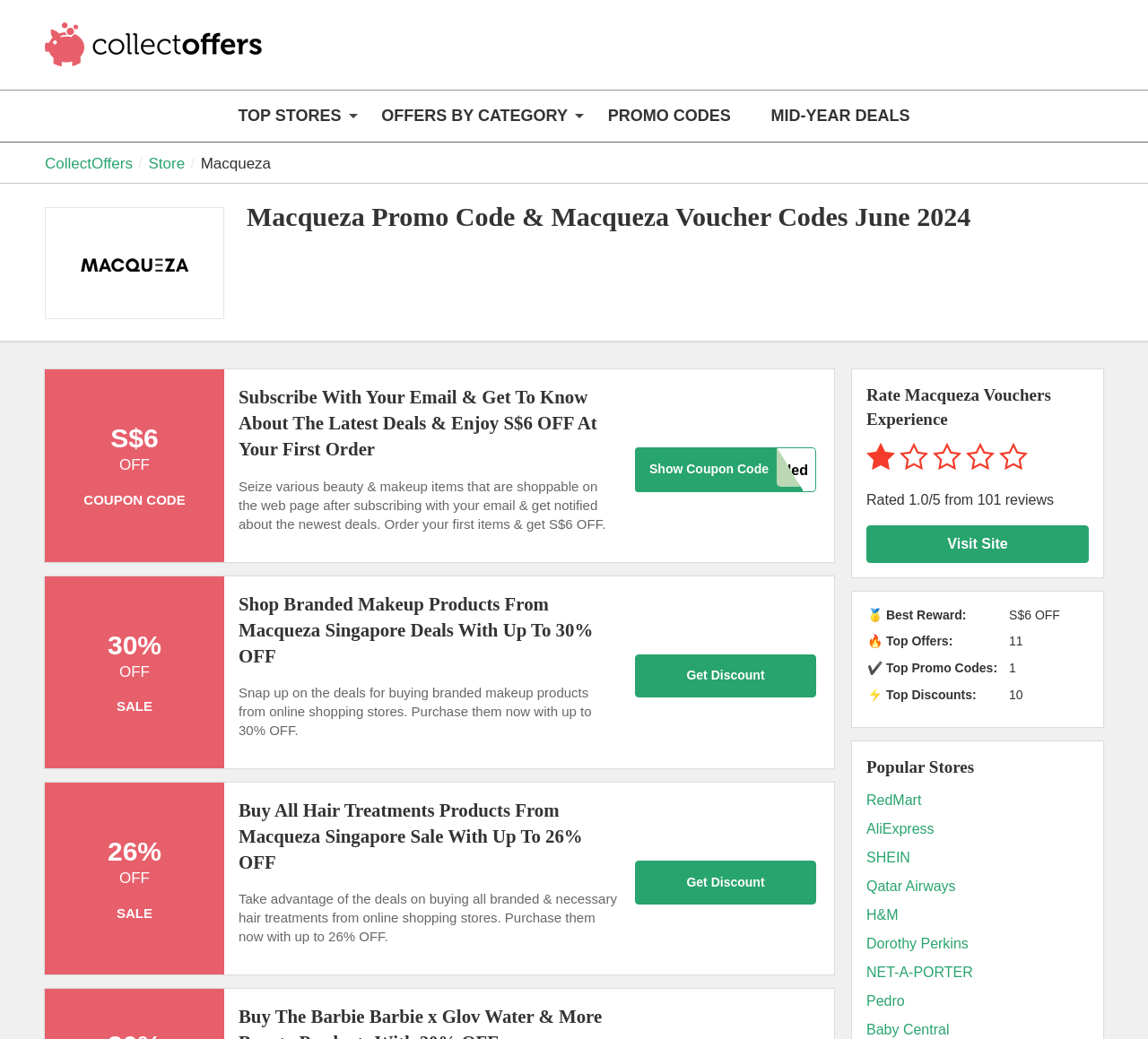Reply to the question with a single word or phrase:
How many reviews are there for Macqueza vouchers experience?

101